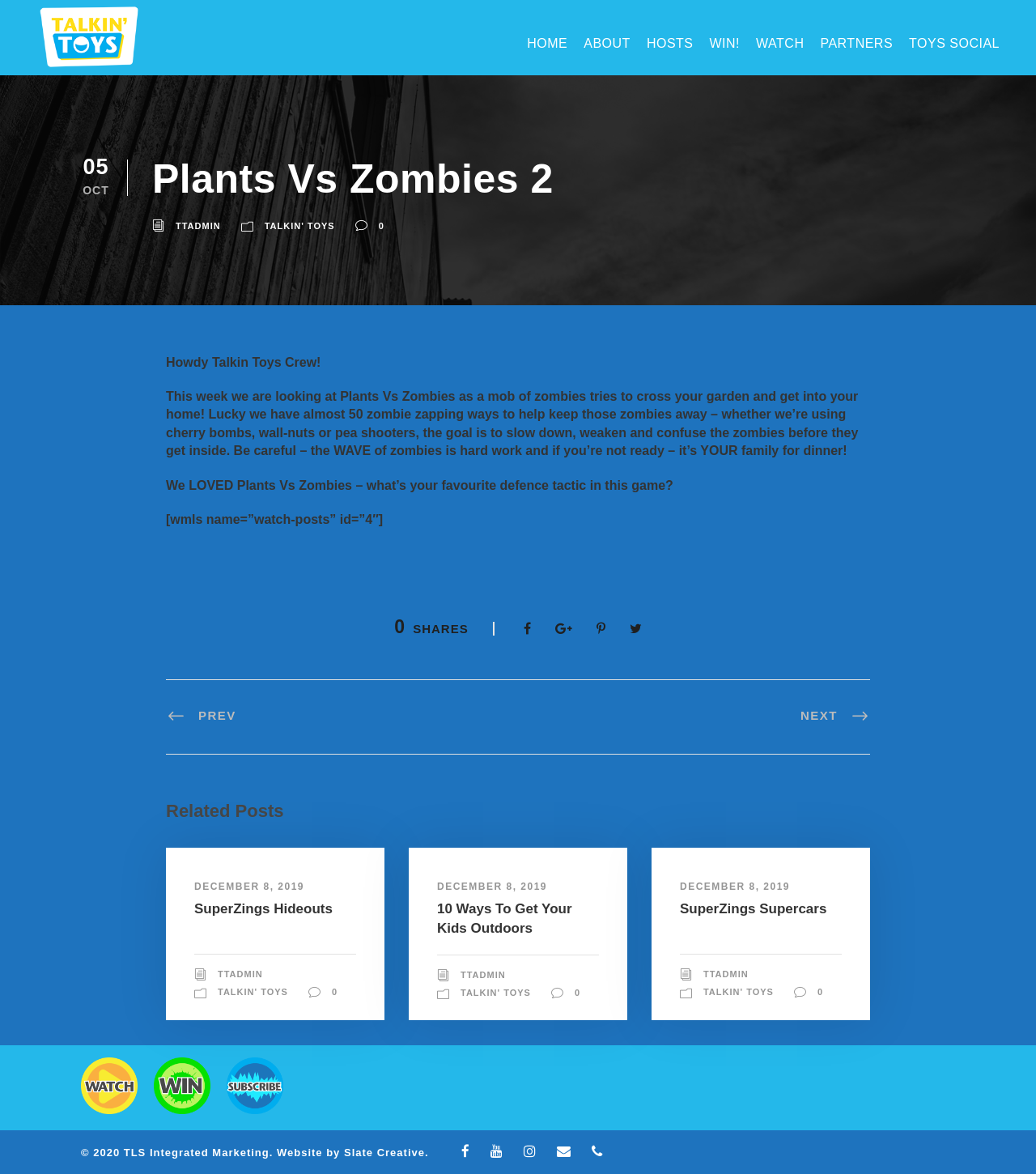Specify the bounding box coordinates of the element's region that should be clicked to achieve the following instruction: "Watch the video". The bounding box coordinates consist of four float numbers between 0 and 1, in the format [left, top, right, bottom].

[0.73, 0.028, 0.776, 0.052]